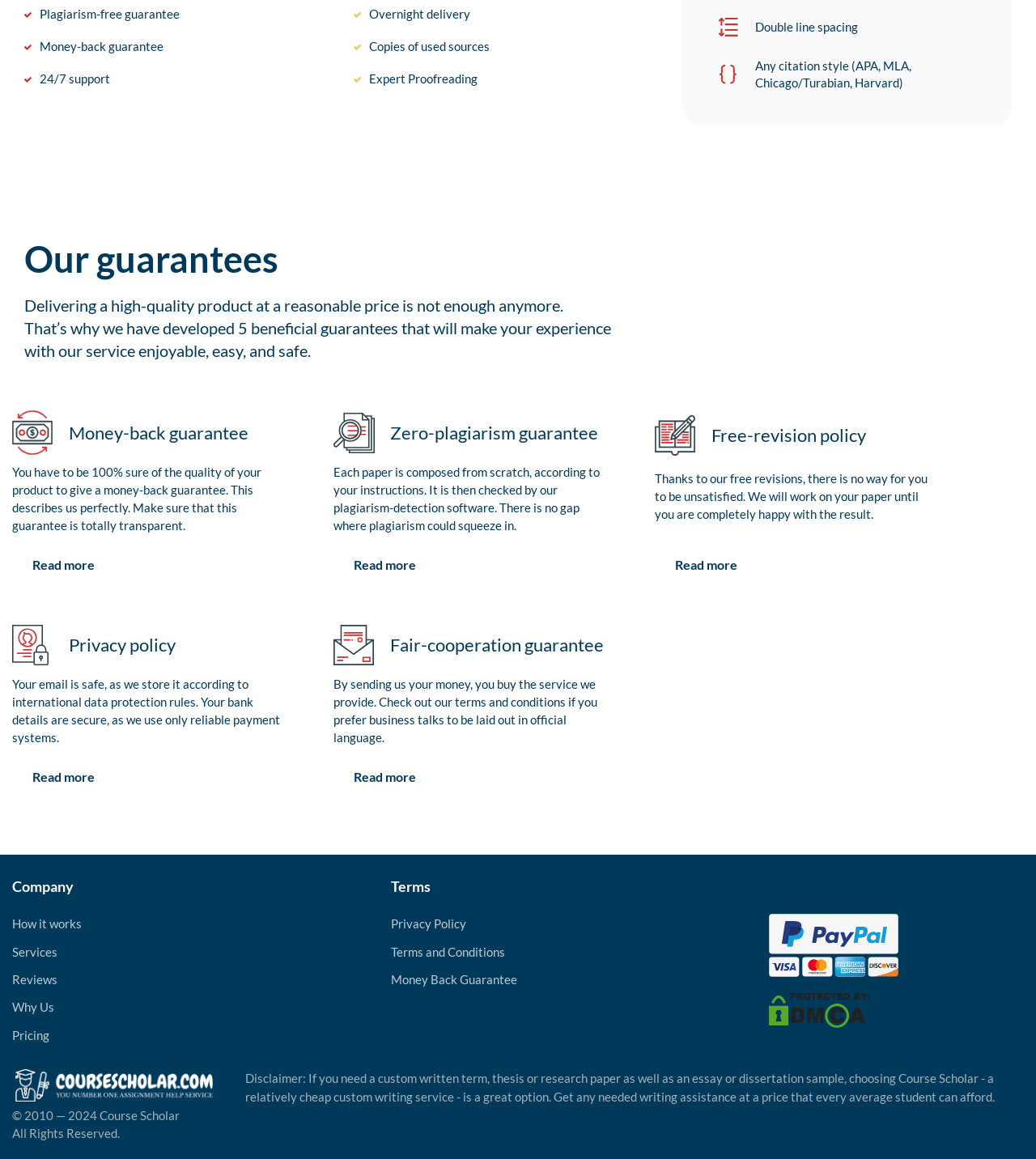What payment methods are accepted?
Kindly give a detailed and elaborate answer to the question.

The webpage displays an image of various payment method logos, including PayPal, Visa, Mastercard, American Express, and Discover, indicating that these payment methods are accepted.